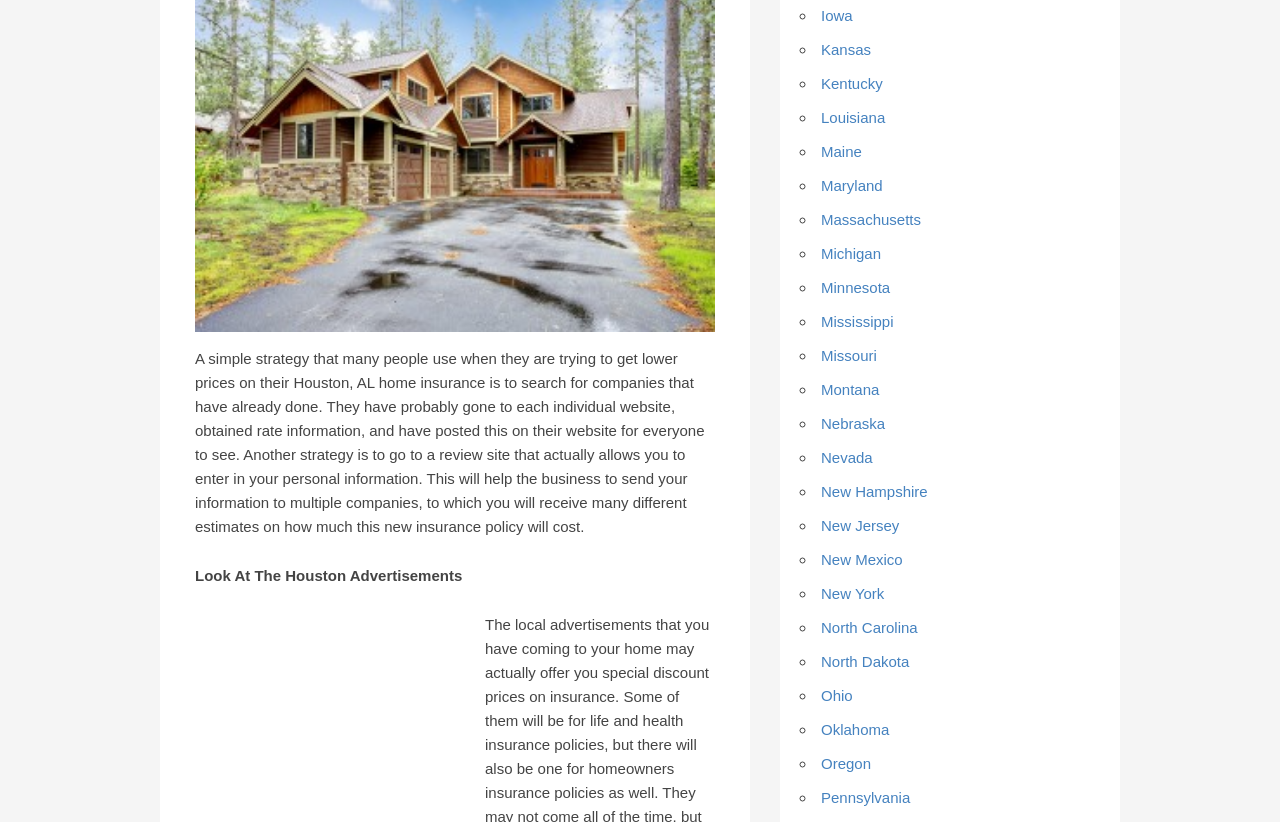Provide a brief response to the question using a single word or phrase: 
What is the purpose of the list of states on this webpage?

To provide insurance information